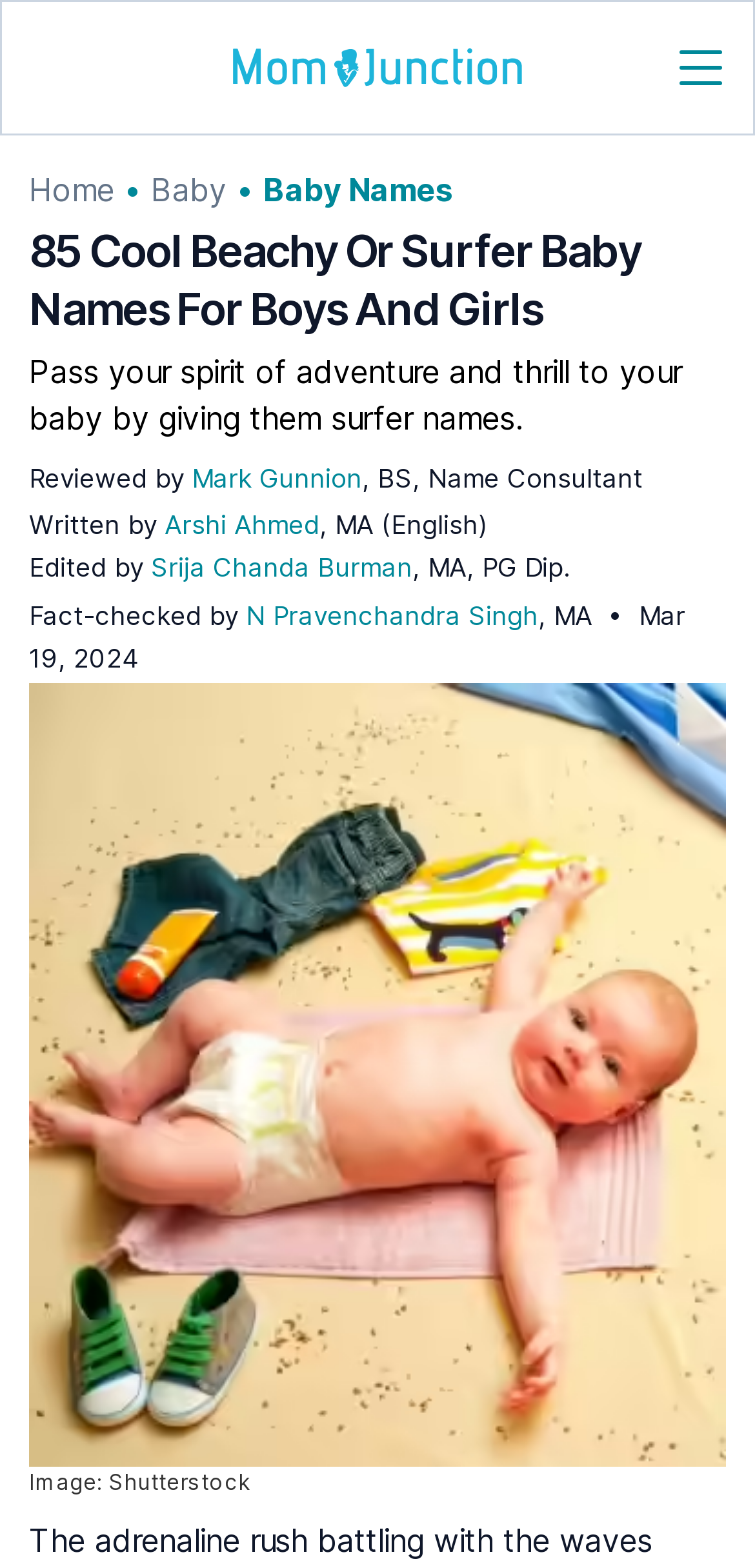Extract the primary heading text from the webpage.

85 Cool Beachy Or Surfer Baby Names For Boys And Girls